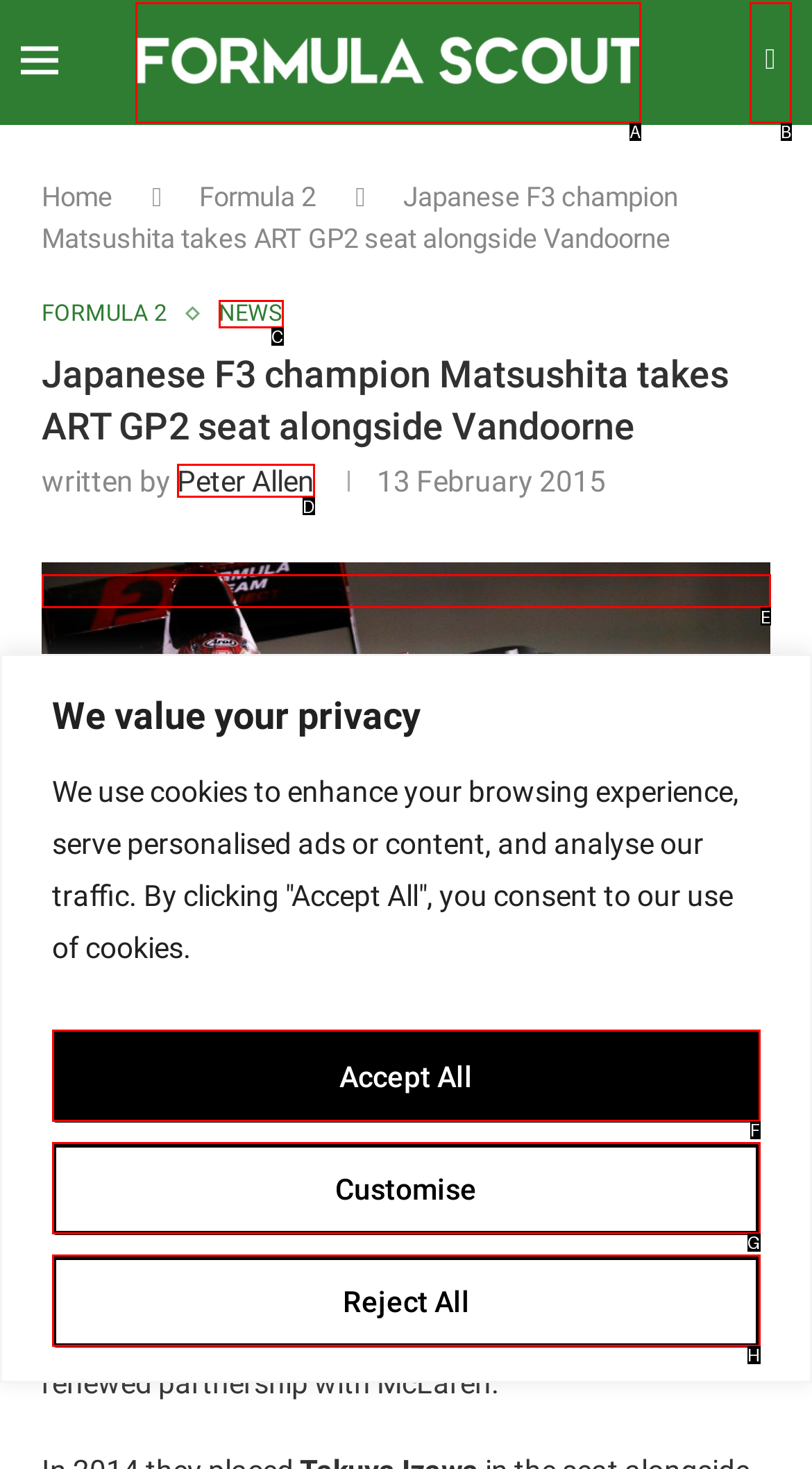Tell me which one HTML element best matches the description: News Answer with the option's letter from the given choices directly.

C